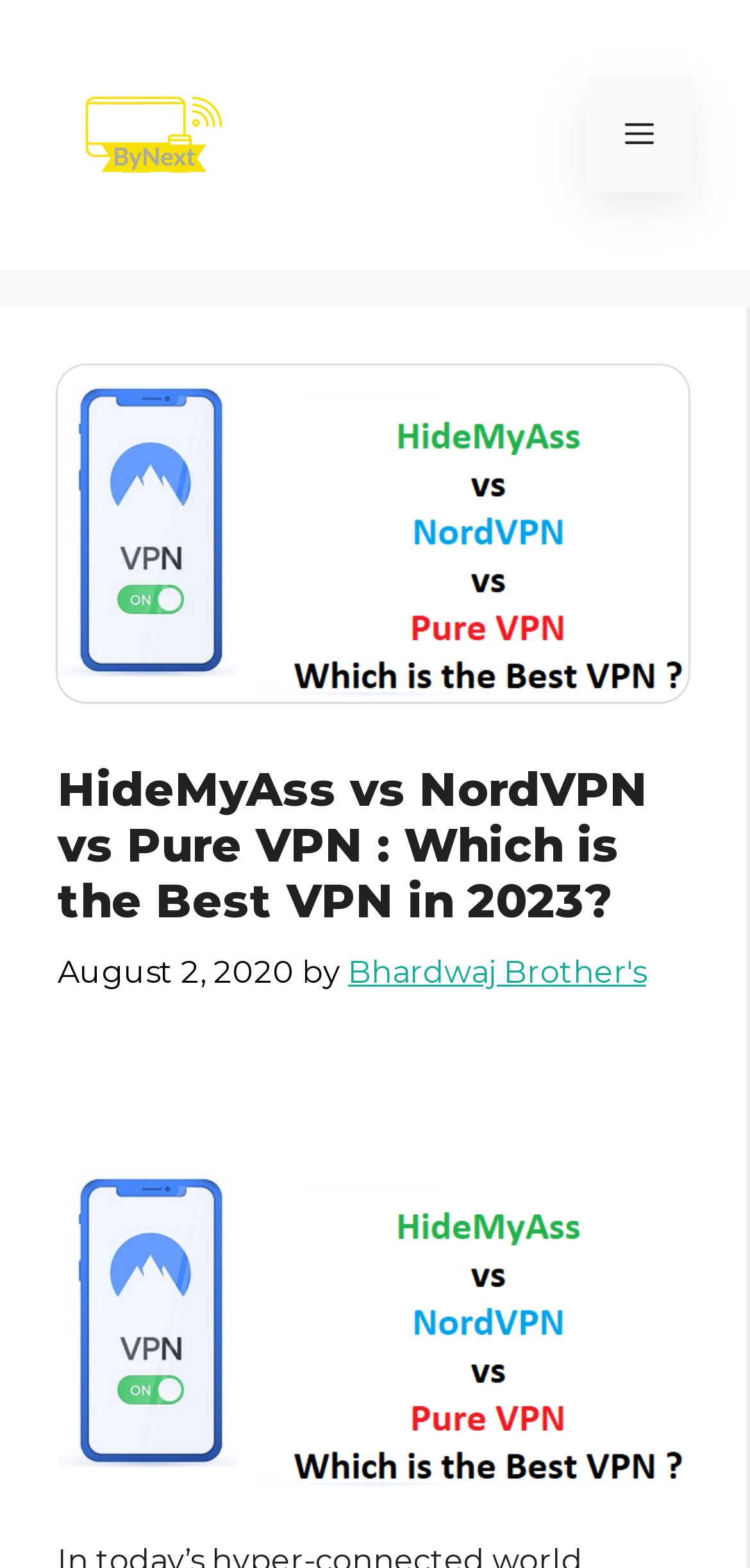Please look at the image and answer the question with a detailed explanation: What is the purpose of the 'Mobile Toggle' button?

The 'Mobile Toggle' button is located in the navigation section and is used to toggle the mobile menu. Its purpose is to show or hide the menu items on mobile devices.